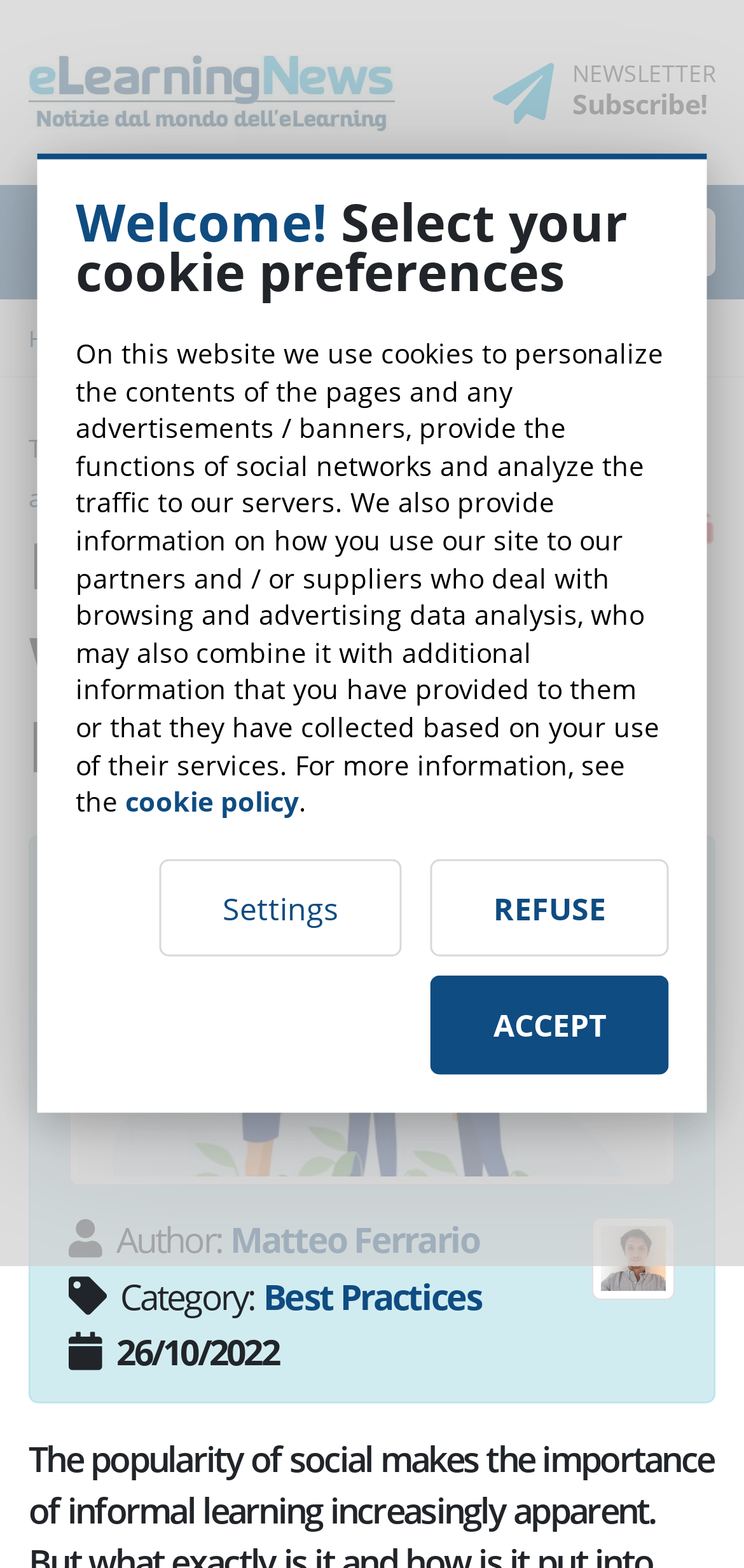Please provide a brief answer to the question using only one word or phrase: 
What is the text of the newsletter subscription link?

Subscribe!